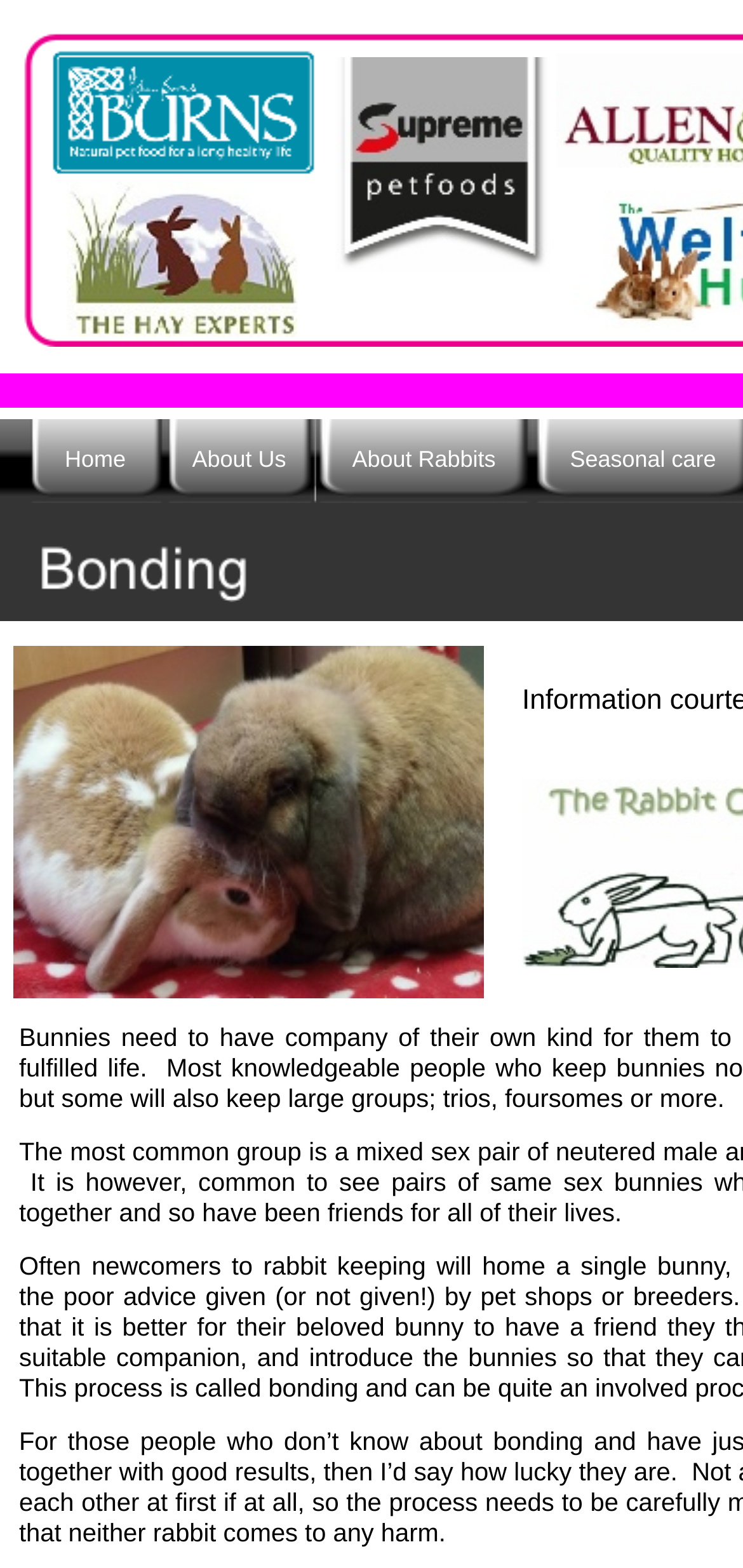Please determine the bounding box coordinates, formatted as (top-left x, top-left y, bottom-right x, bottom-right y), with all values as floating point numbers between 0 and 1. Identify the bounding box of the region described as: About Rabbits

[0.426, 0.267, 0.718, 0.321]